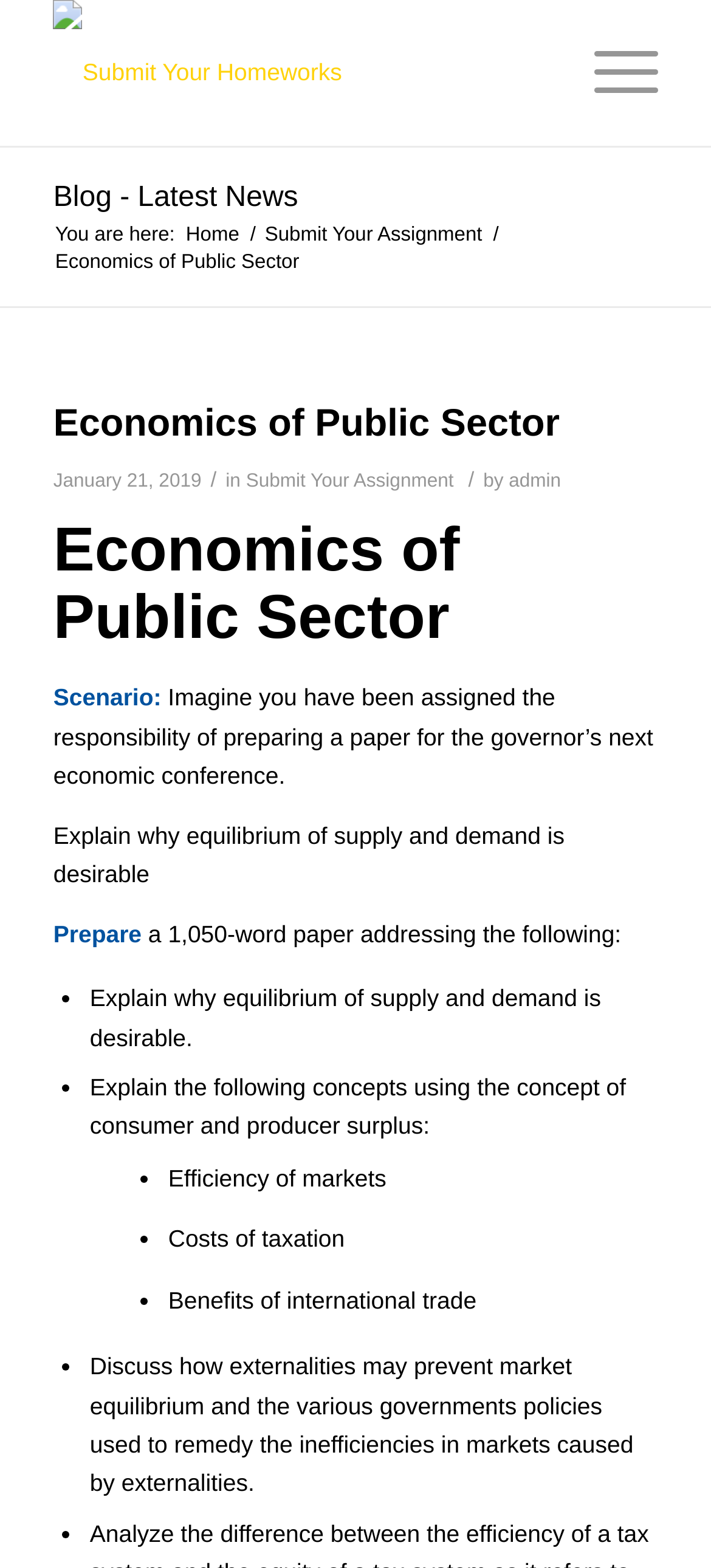Please answer the following question using a single word or phrase: 
What is the topic of the assignment?

Economics of Public Sector